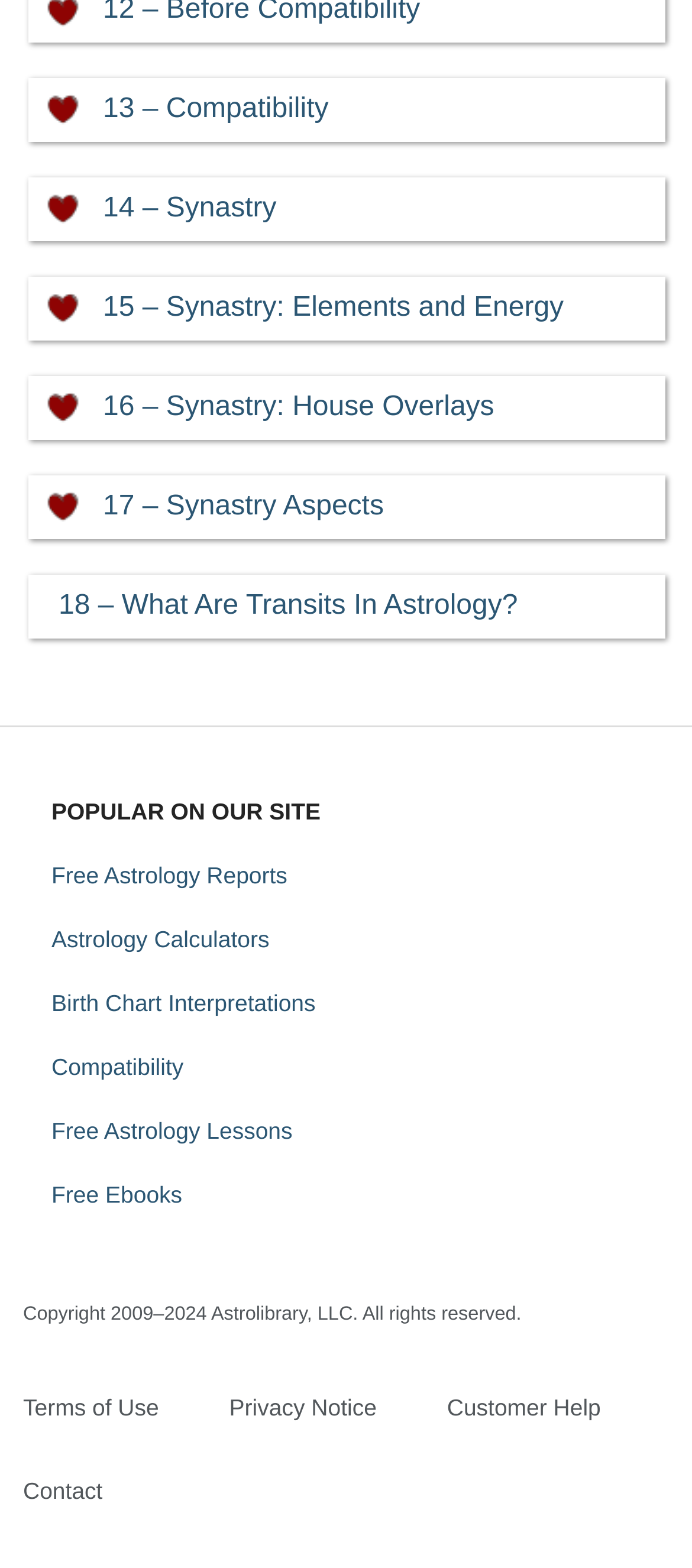Please locate the UI element described by "Compatibility" and provide its bounding box coordinates.

[0.054, 0.663, 0.286, 0.698]